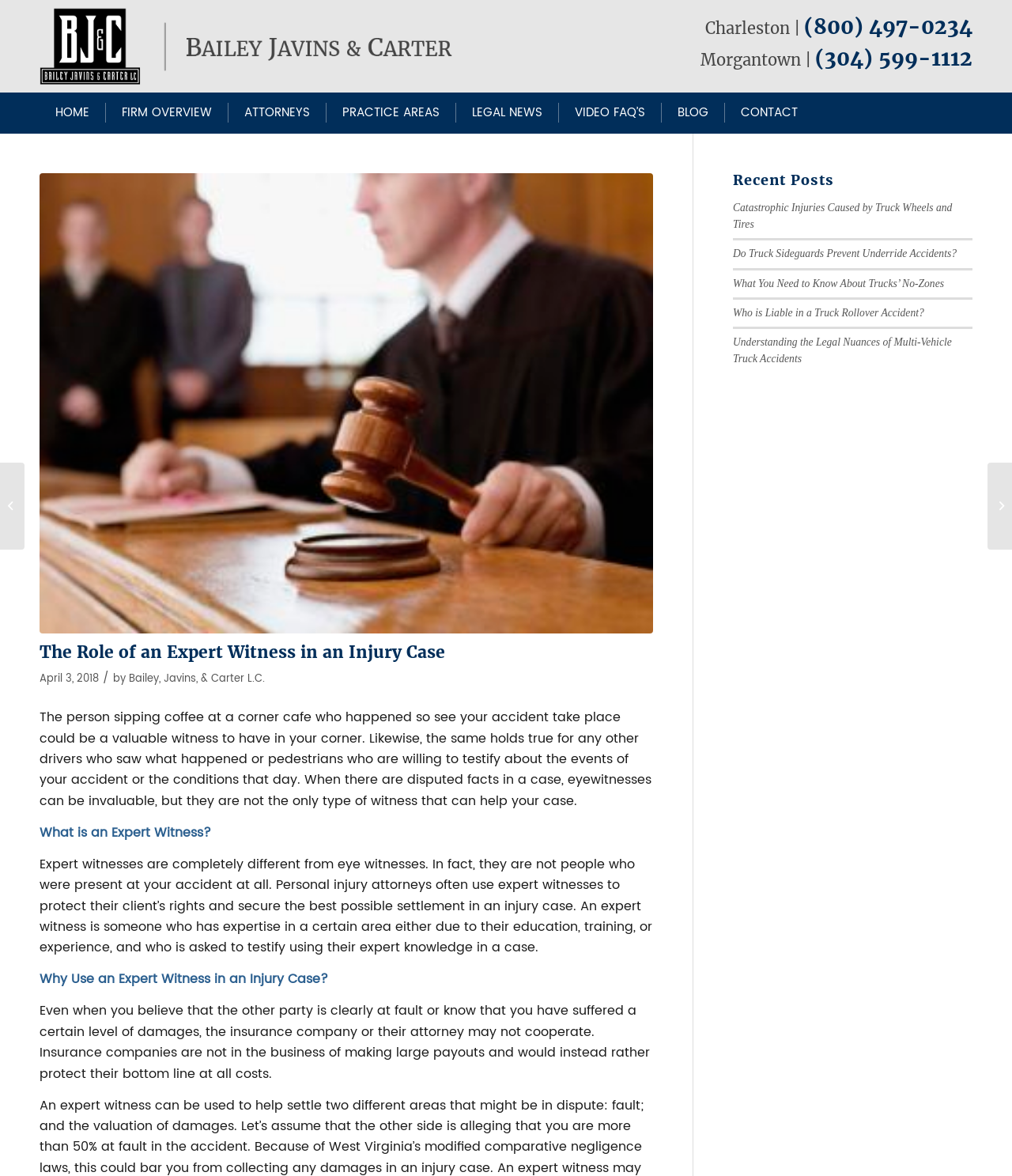Determine the bounding box coordinates of the section to be clicked to follow the instruction: "Visit the 'BLOG' page". The coordinates should be given as four float numbers between 0 and 1, formatted as [left, top, right, bottom].

[0.653, 0.079, 0.716, 0.113]